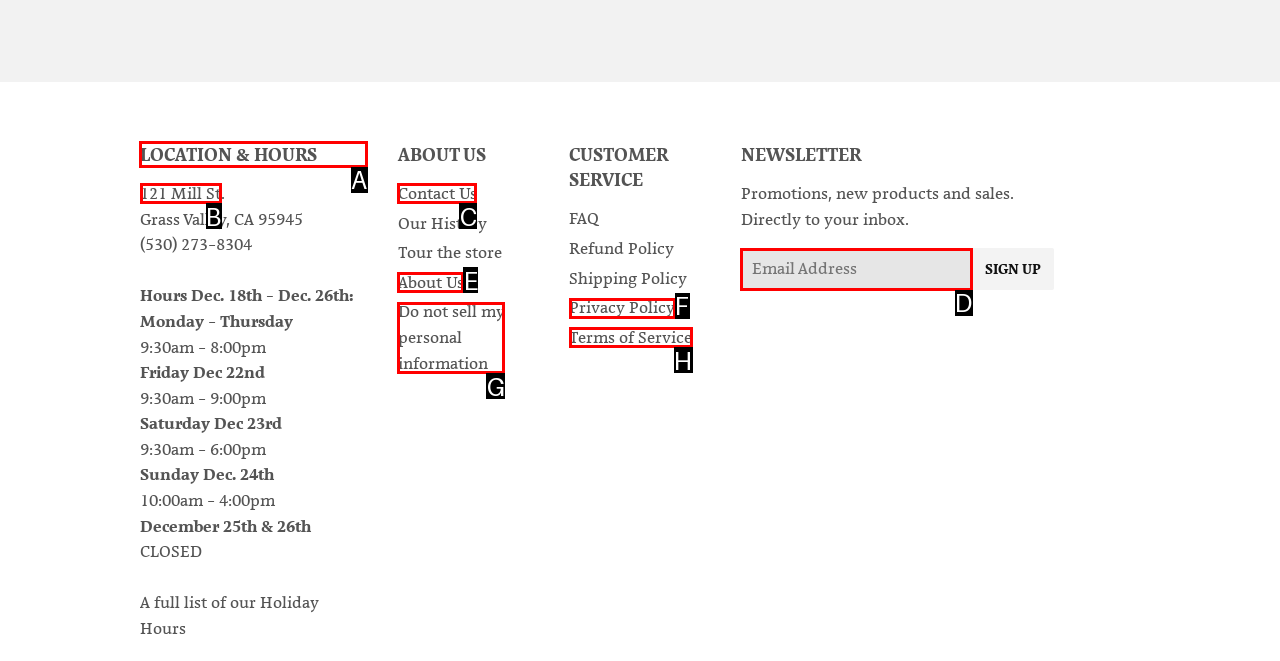Choose the letter of the element that should be clicked to complete the task: View location and hours
Answer with the letter from the possible choices.

A